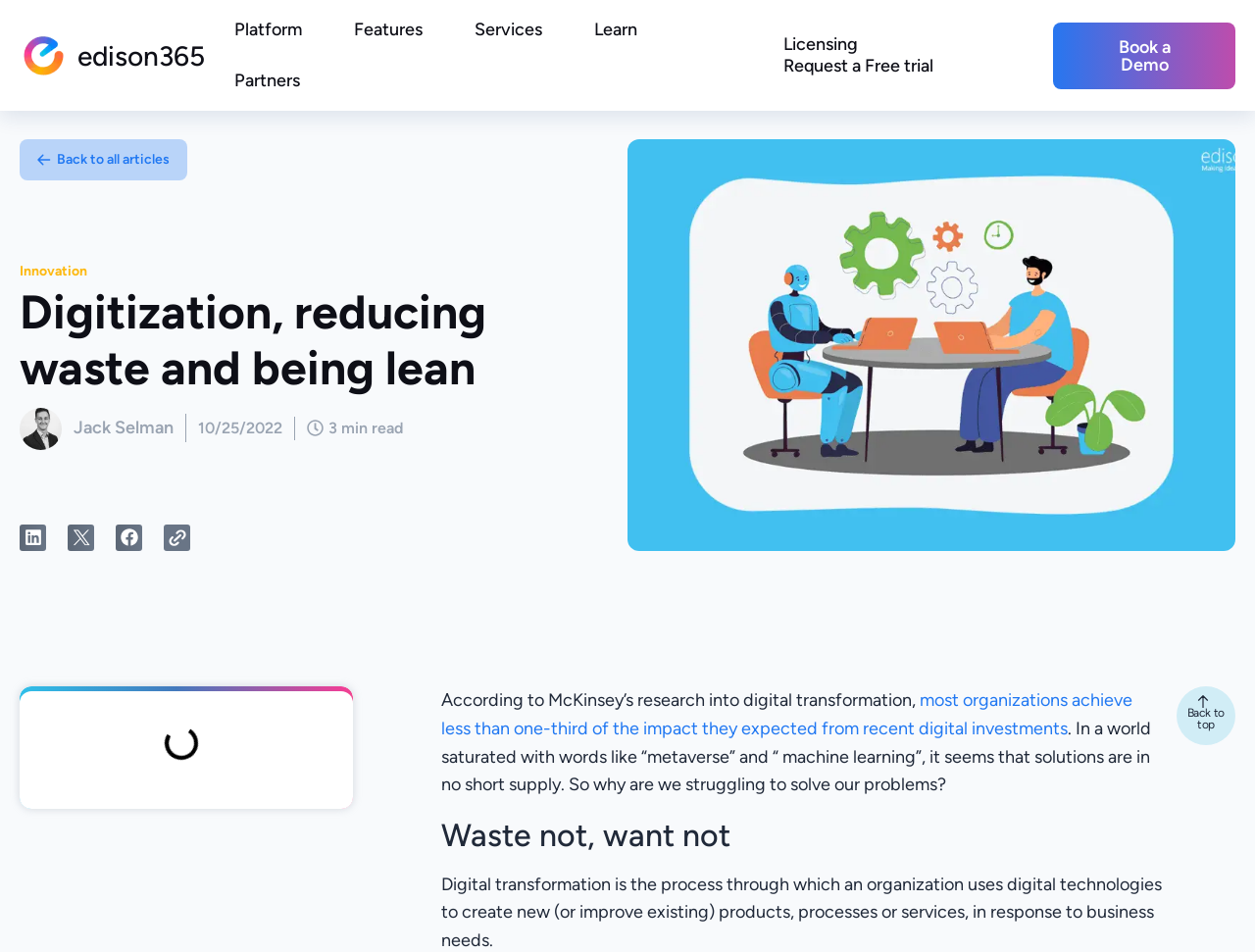Determine the bounding box coordinates for the area that needs to be clicked to fulfill this task: "View the 'Wedding Caterer' page". The coordinates must be given as four float numbers between 0 and 1, i.e., [left, top, right, bottom].

None